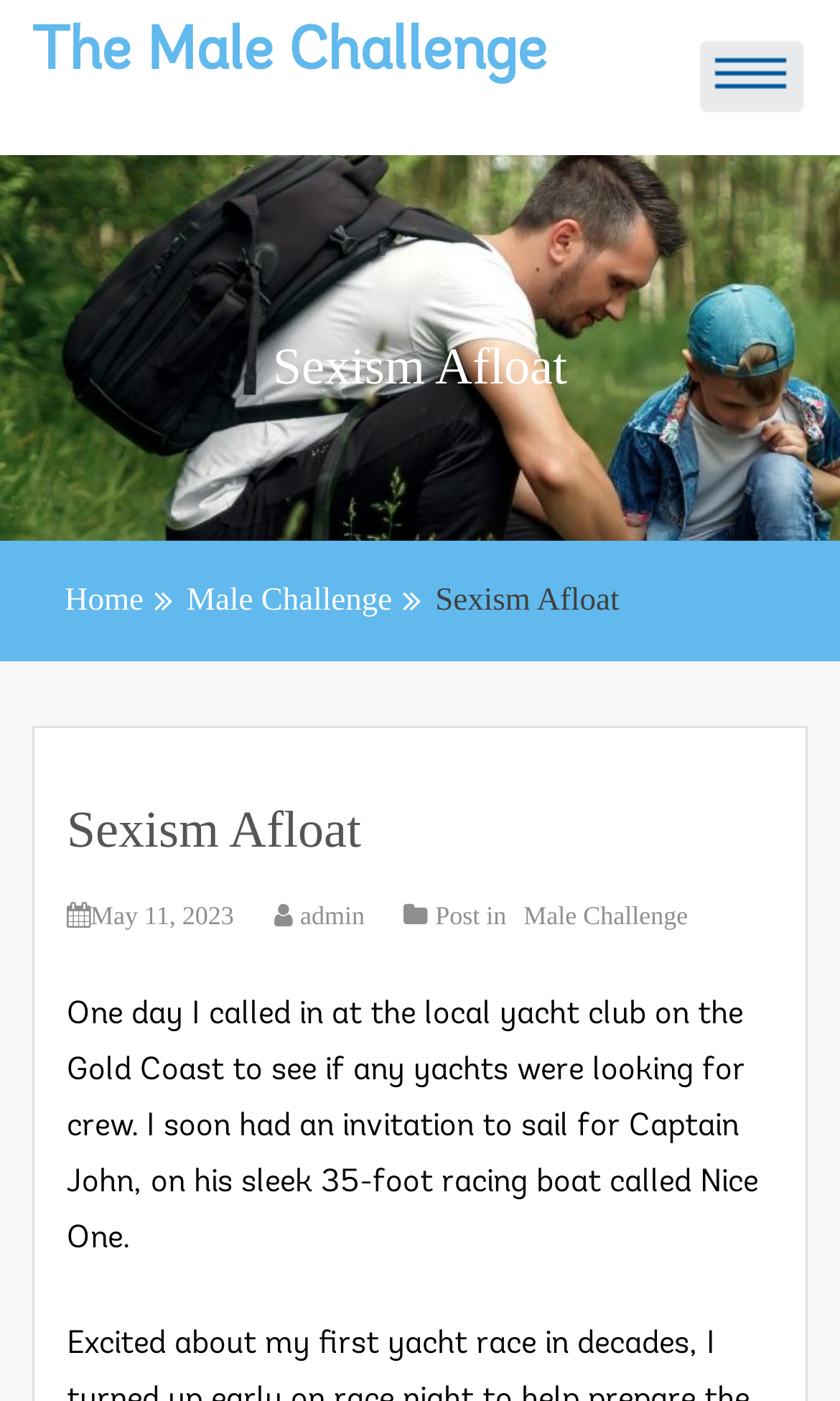Can you find the bounding box coordinates for the element that needs to be clicked to execute this instruction: "go to the Male Challenge page"? The coordinates should be given as four float numbers between 0 and 1, i.e., [left, top, right, bottom].

[0.623, 0.643, 0.819, 0.665]